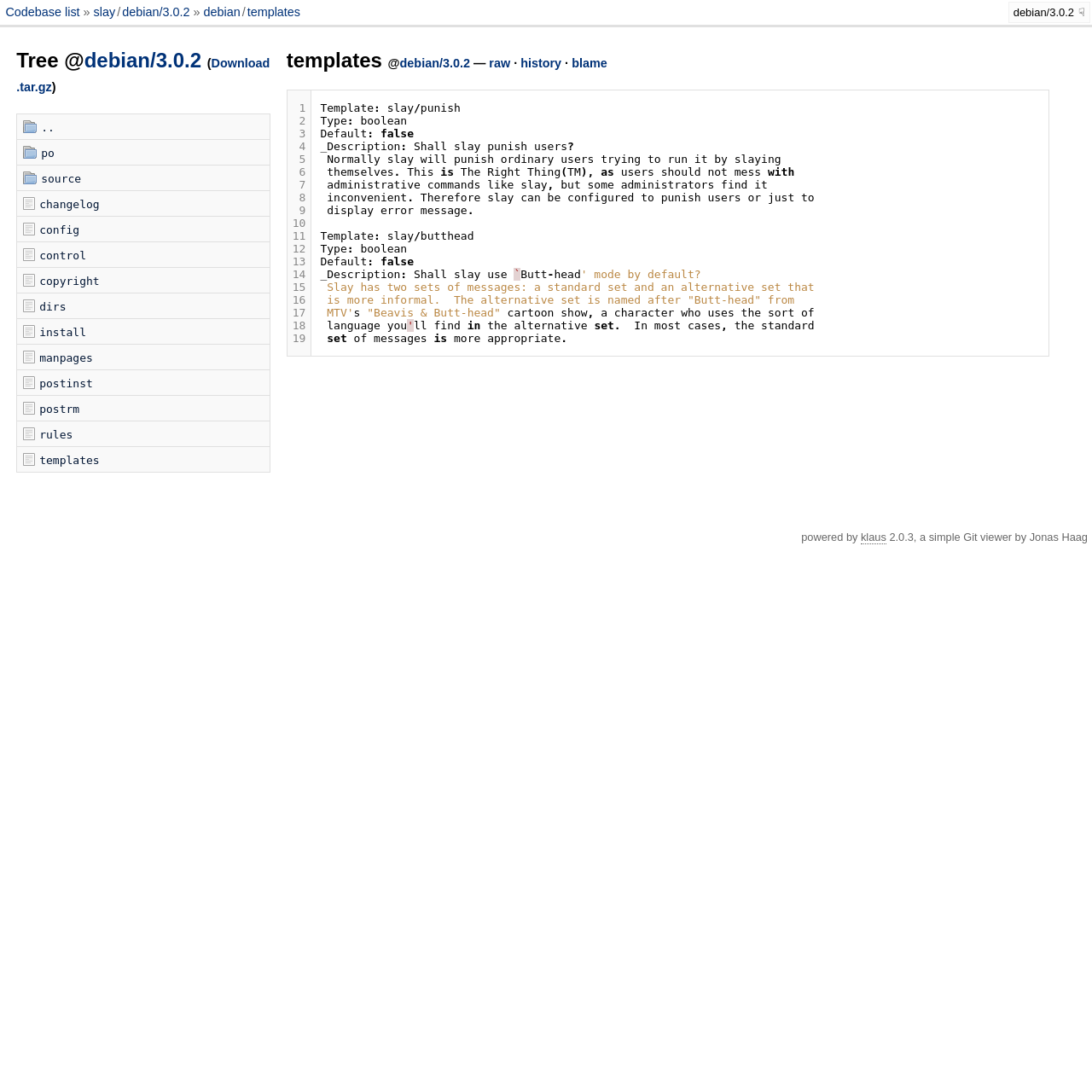From the given element description: "parent_node: RENTAL CATALOG aria-label="Menu Toggle"", find the bounding box for the UI element. Provide the coordinates as four float numbers between 0 and 1, in the order [left, top, right, bottom].

None